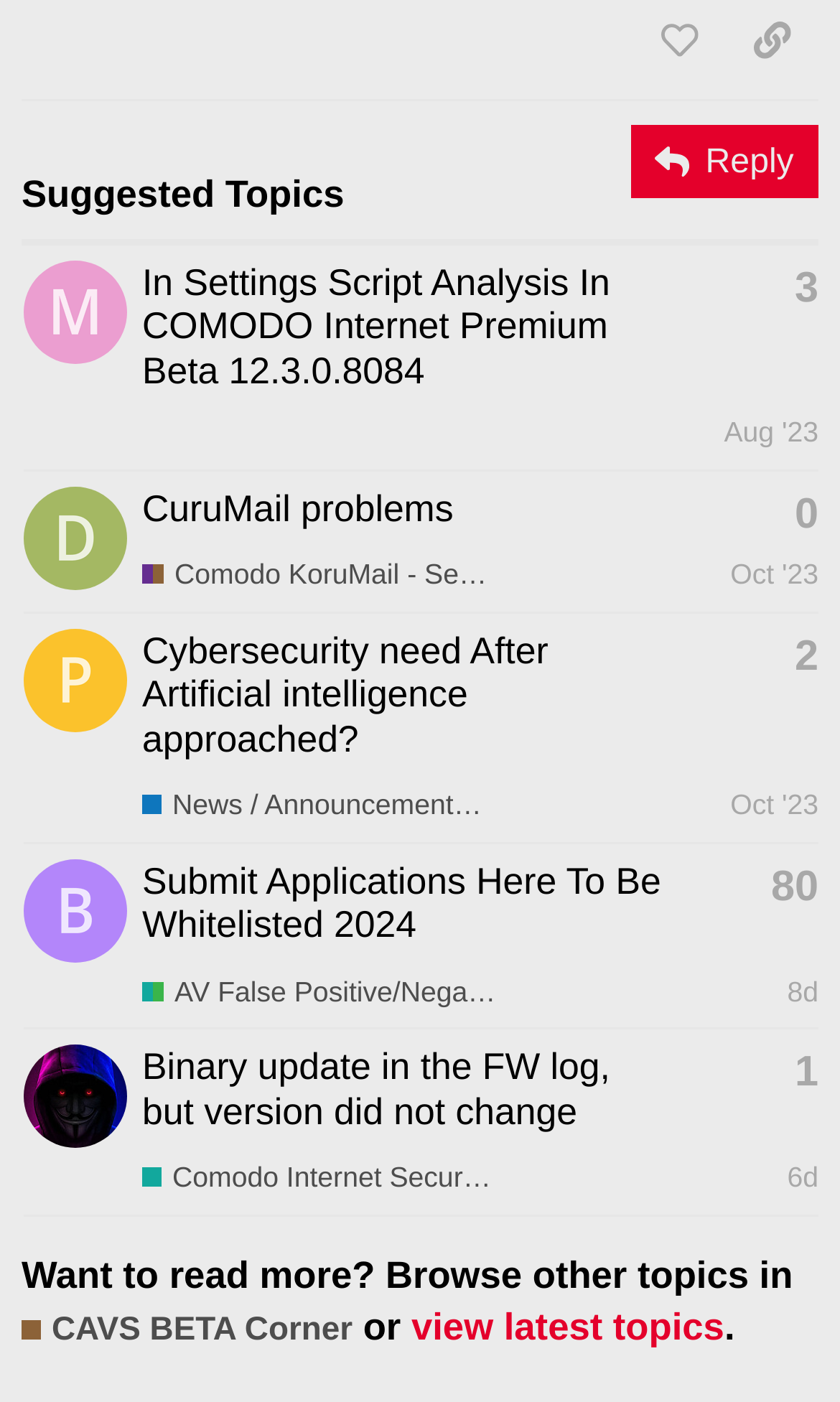How many rows are in the table?
Using the image provided, answer with just one word or phrase.

4